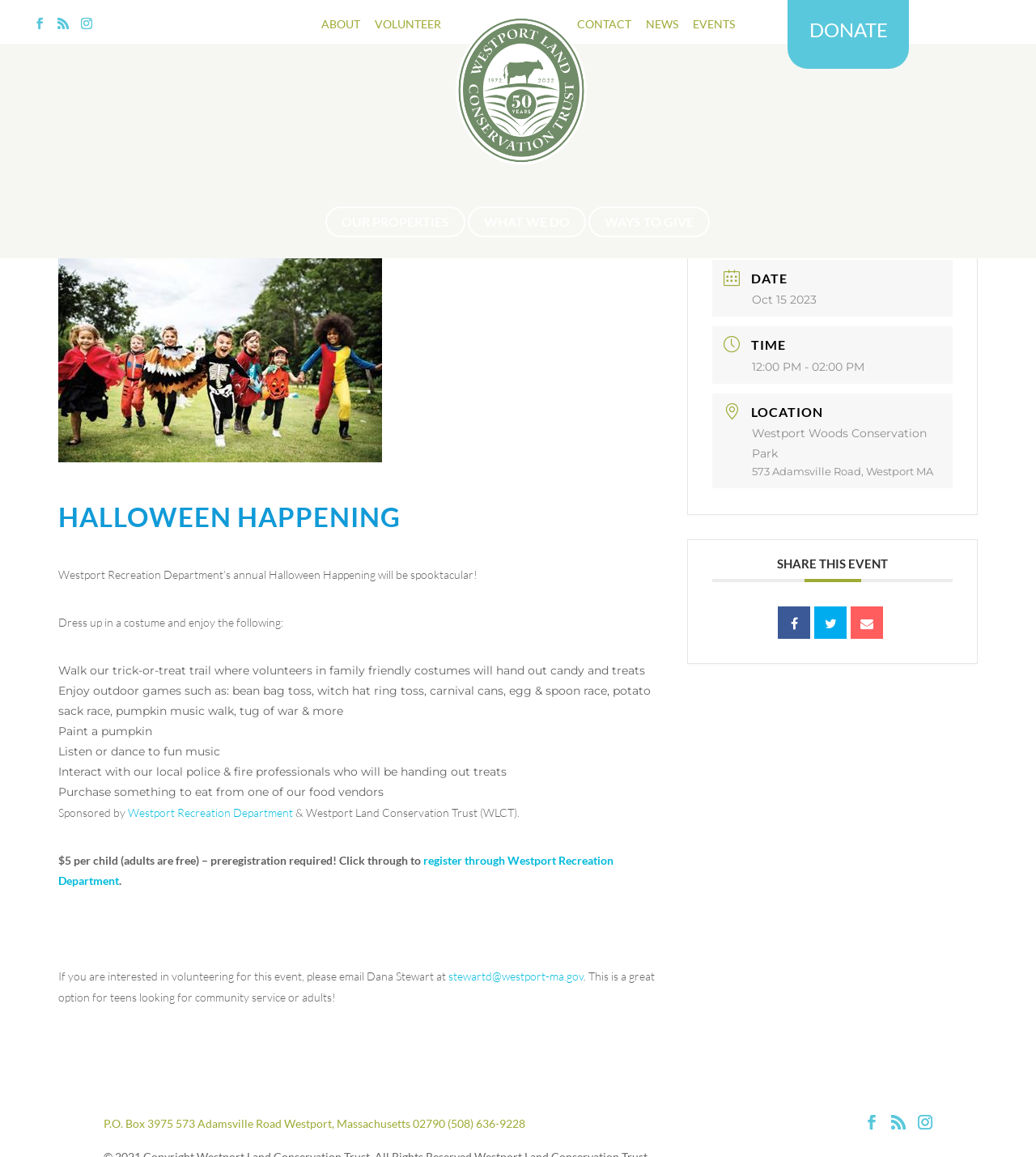Offer a meticulous description of the webpage's structure and content.

The webpage is about the Westport Recreation Department's annual Halloween Happening event. At the top of the page, there are several links to different sections of the website, including "ABOUT", "VOLUNTEER", "CONTACT", "NEWS", "EVENTS", and "DONATE". Below these links, there is a large image that takes up most of the width of the page.

The main content of the page is divided into several sections. The first section has a heading "HALLOWEEN HAPPENING" and provides a brief description of the event, including the activities that will be available, such as a trick-or-treat trail, outdoor games, pumpkin painting, and music. 

Below this section, there are several paragraphs of text that provide more details about the event, including the date, time, and location. The event is sponsored by the Westport Recreation Department and the Westport Land Conservation Trust.

On the right side of the page, there are three sections with headings "DATE", "TIME", and "LOCATION", which provide specific details about the event. Below these sections, there is a heading "SHARE THIS EVENT" with three social media links.

At the very bottom of the page, there is a footer section with a link to the website's homepage, as well as contact information for the Westport Recreation Department.